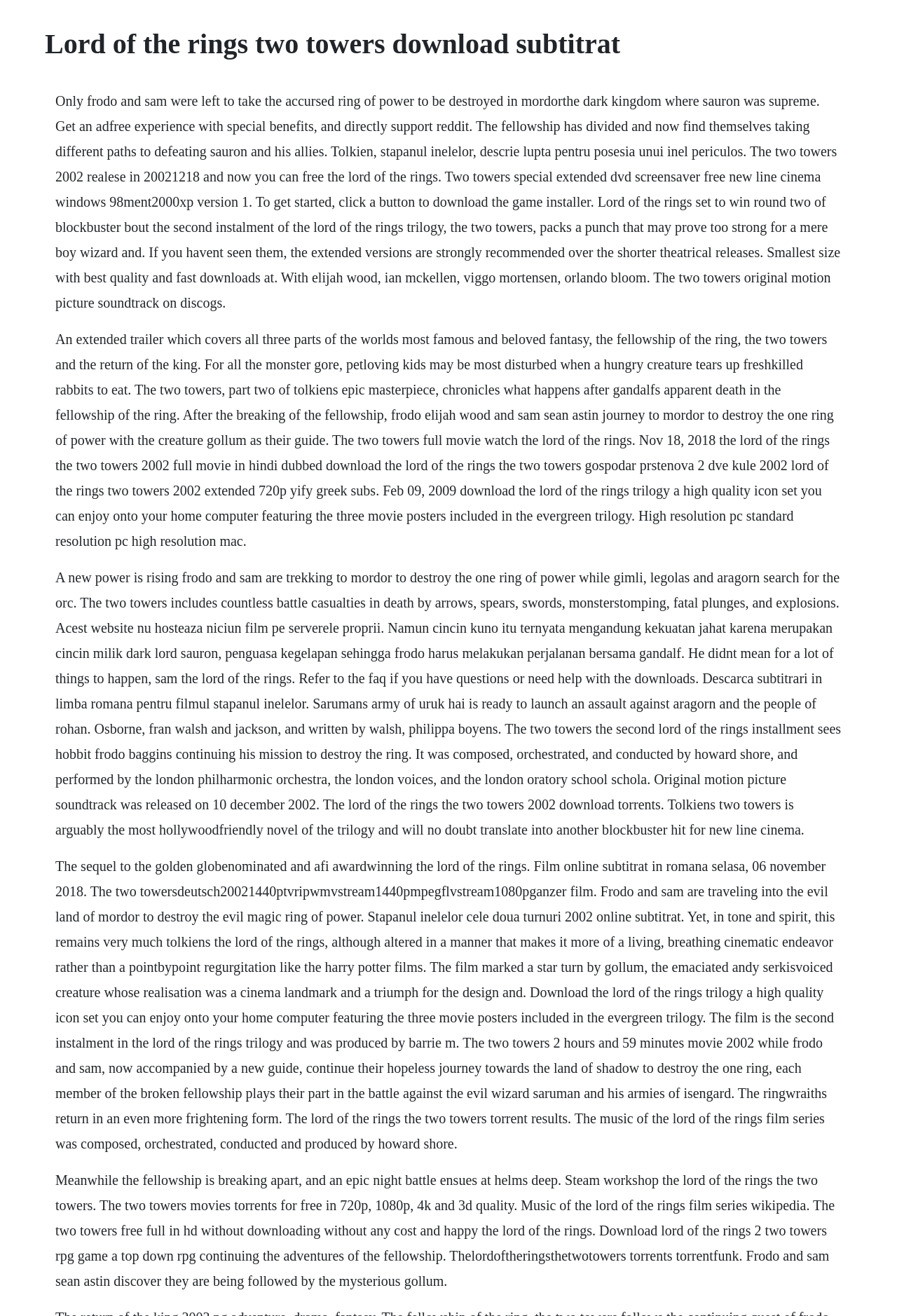Can you extract the headline from the webpage for me?

Lord of the rings two towers download subtitrat